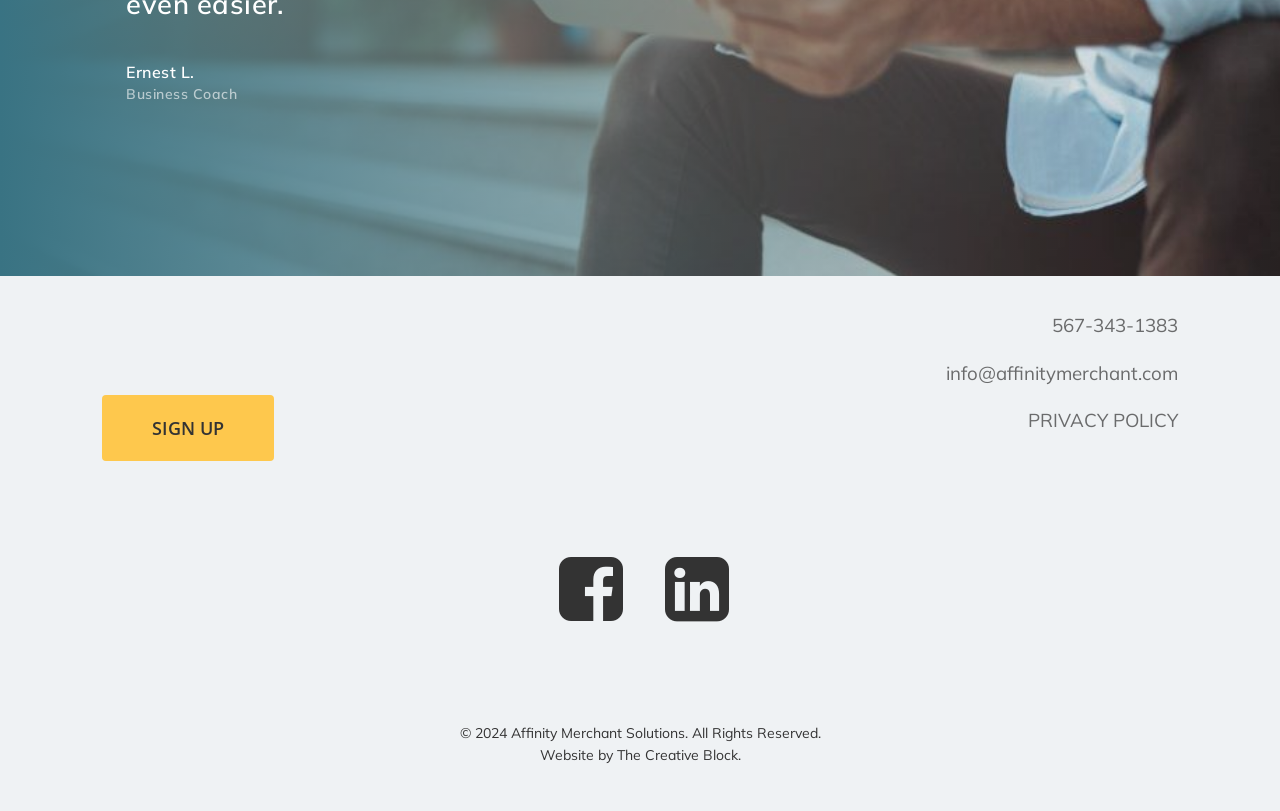Based on the image, provide a detailed and complete answer to the question: 
What is the name of the business coach?

The name of the business coach is mentioned at the top of the webpage, where it says 'Ernest L.' followed by 'Business Coach'.